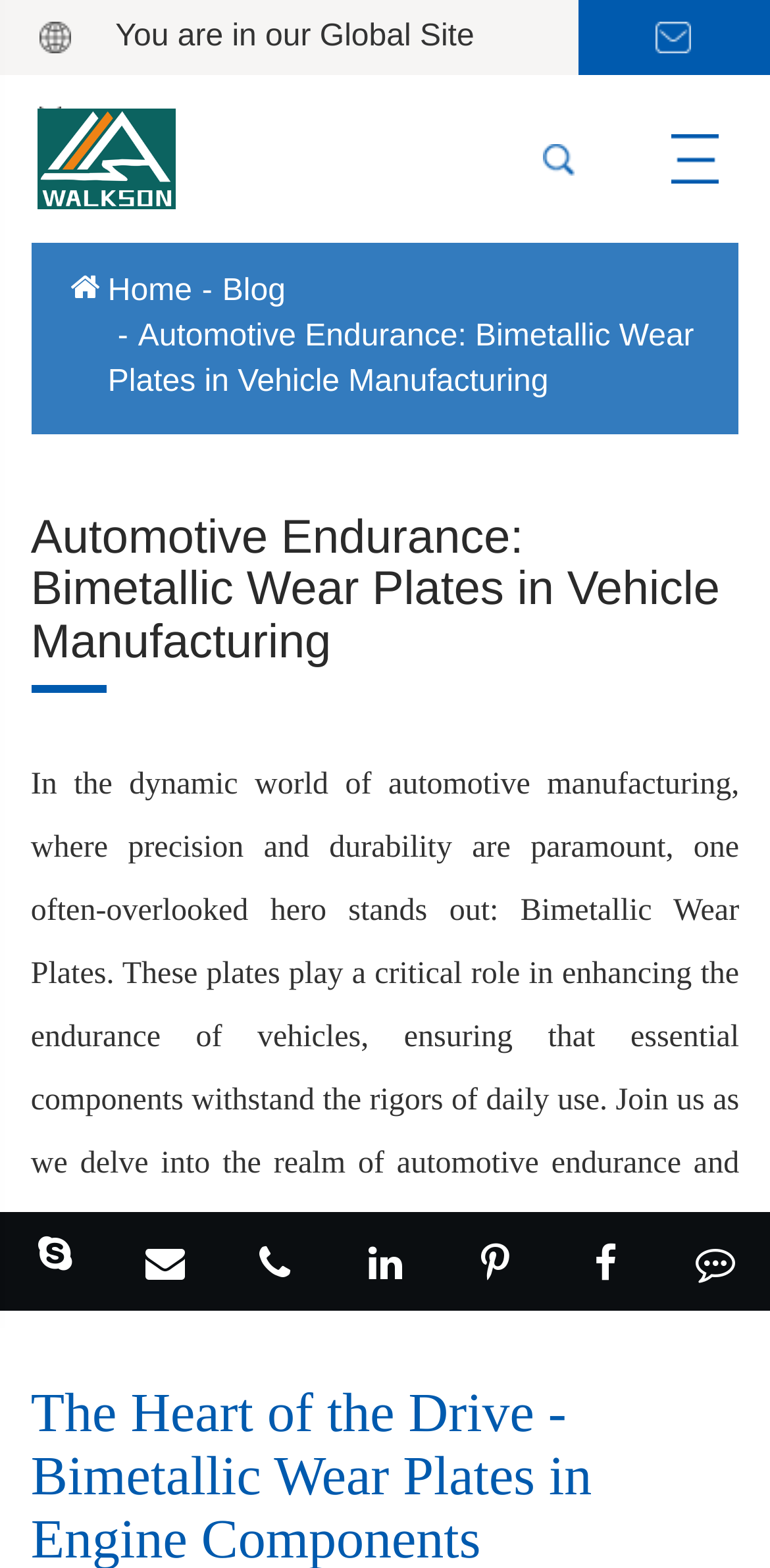Give a one-word or short phrase answer to this question: 
What is the purpose of Bimetallic Wear Plates in vehicle manufacturing?

Enhancing endurance